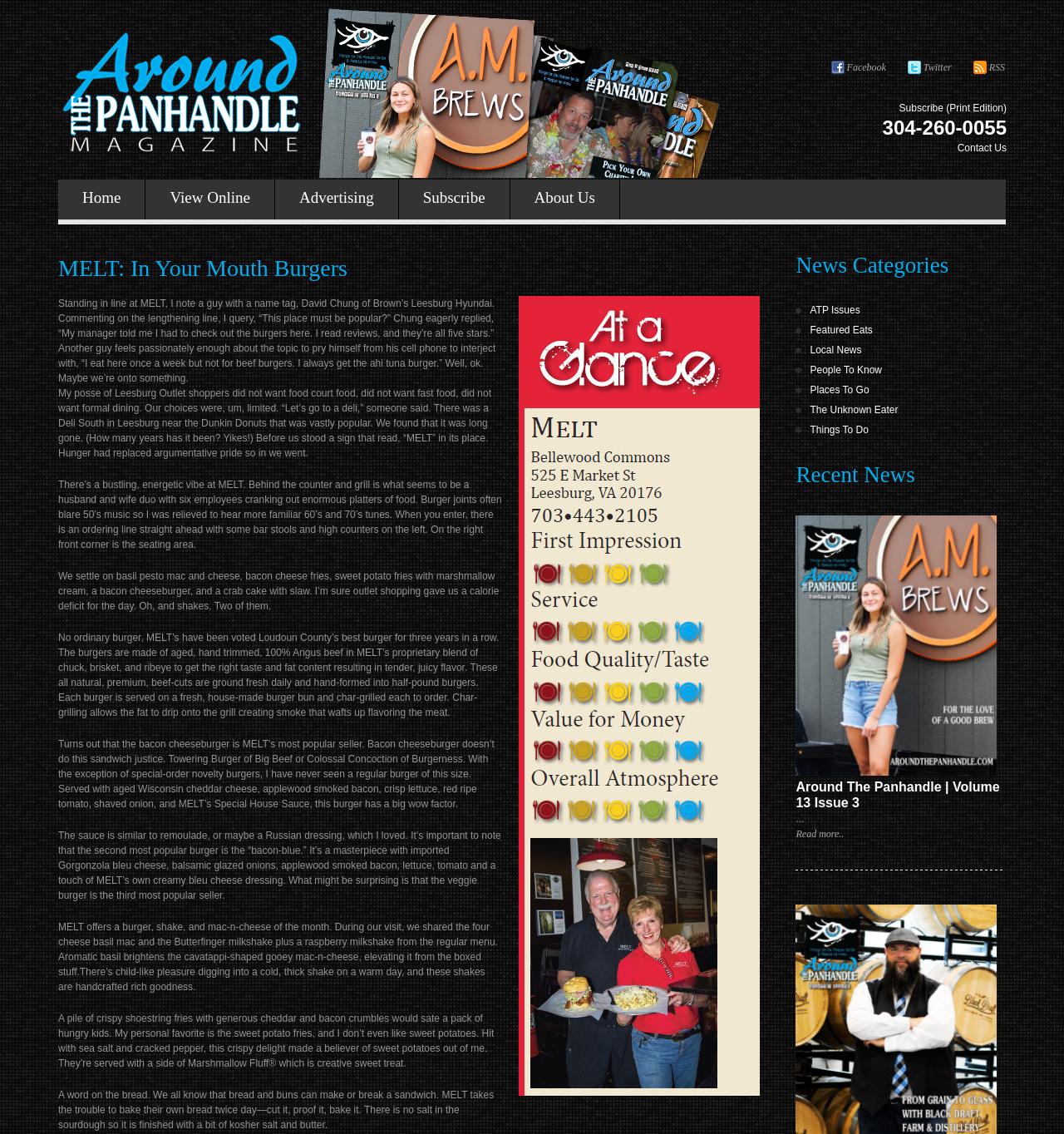What is the name of the column written by the unknown eater?
Ensure your answer is thorough and detailed.

The column written by the unknown eater is called 'The Unknown Eater', which is mentioned in the link 'The Unknown Eater' under the 'News Categories' heading.